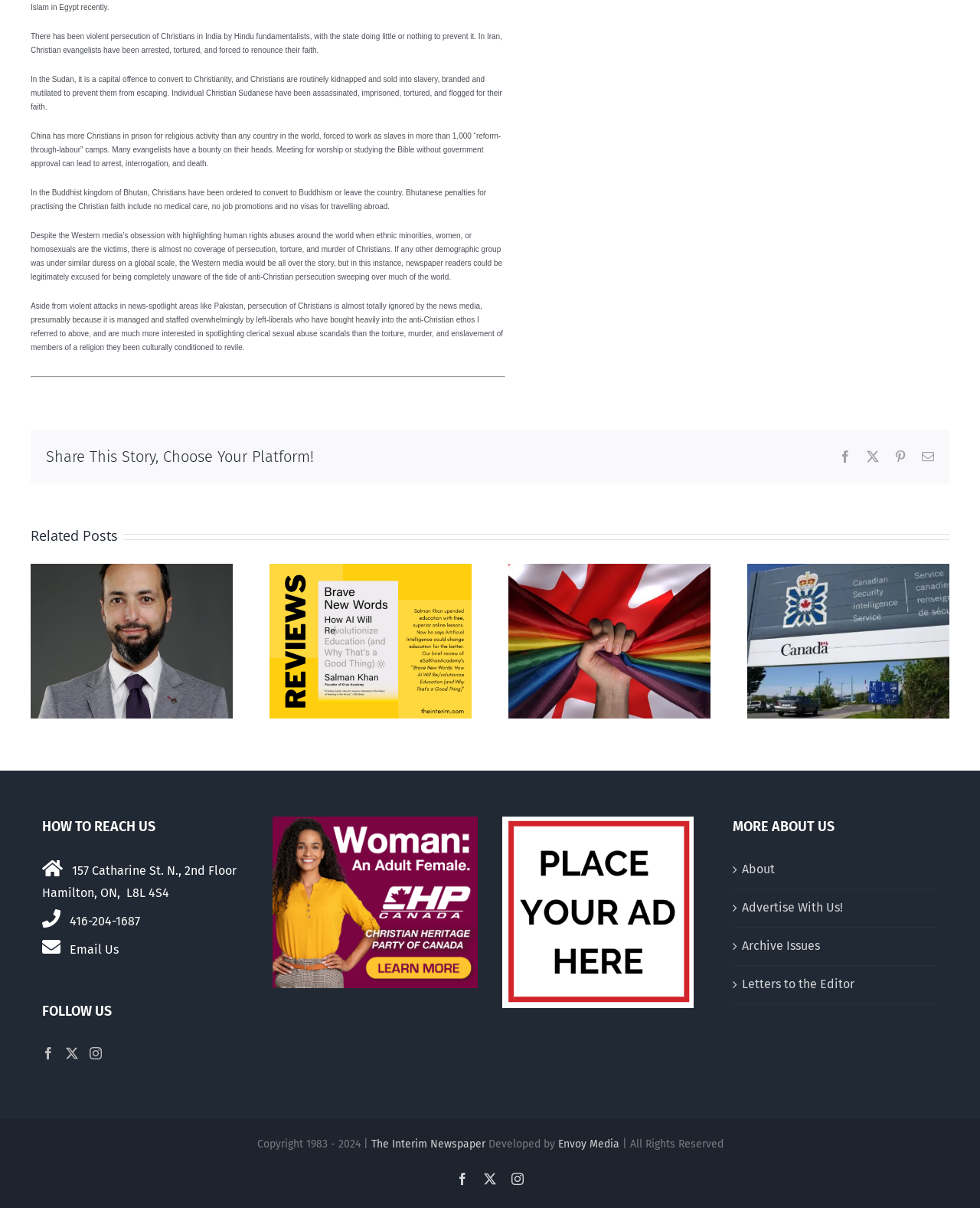How many social media platforms are listed under 'FOLLOW US'?
Examine the image and give a concise answer in one word or a short phrase.

3